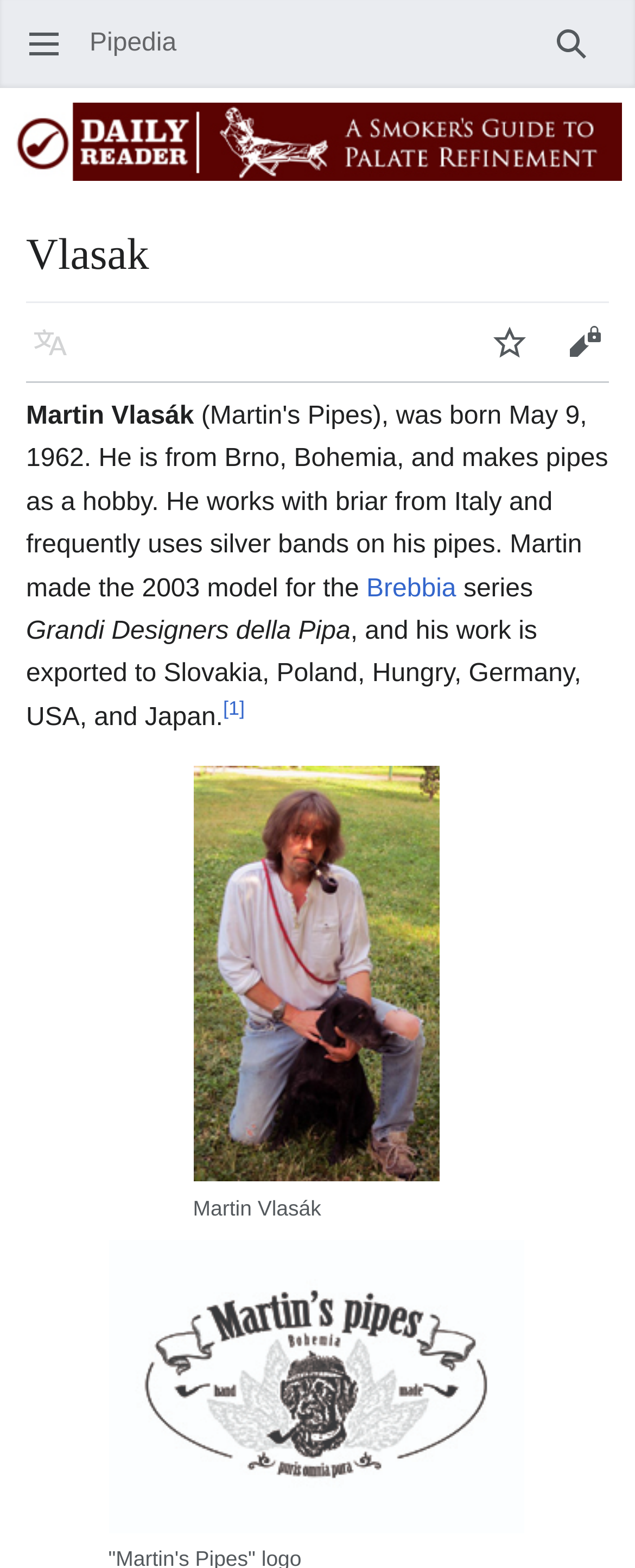Find the bounding box of the UI element described as: "parent_node: Martin Vlasák". The bounding box coordinates should be given as four float values between 0 and 1, i.e., [left, top, right, bottom].

[0.304, 0.488, 0.691, 0.753]